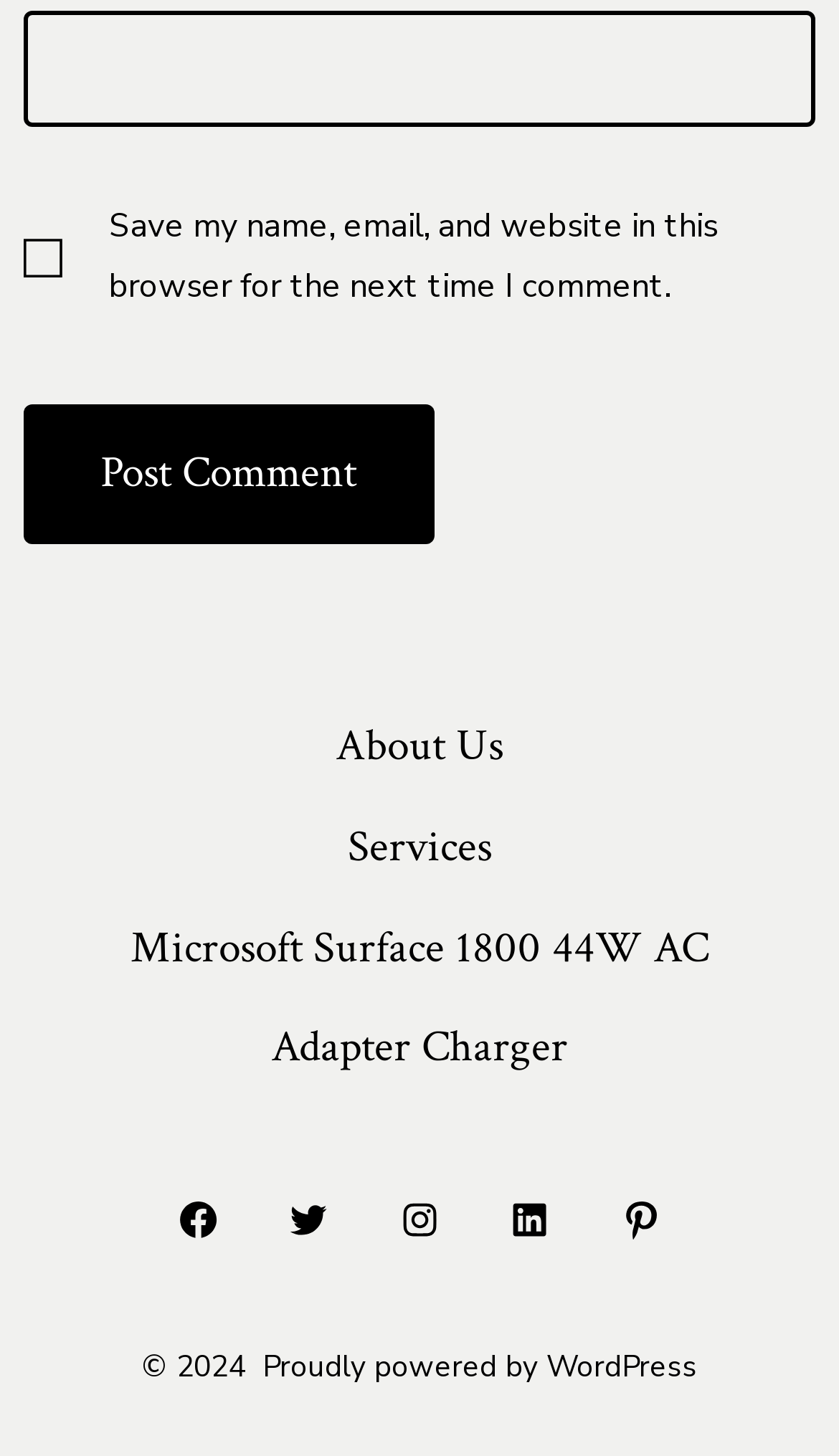Please give a one-word or short phrase response to the following question: 
What platform powers the website?

WordPress